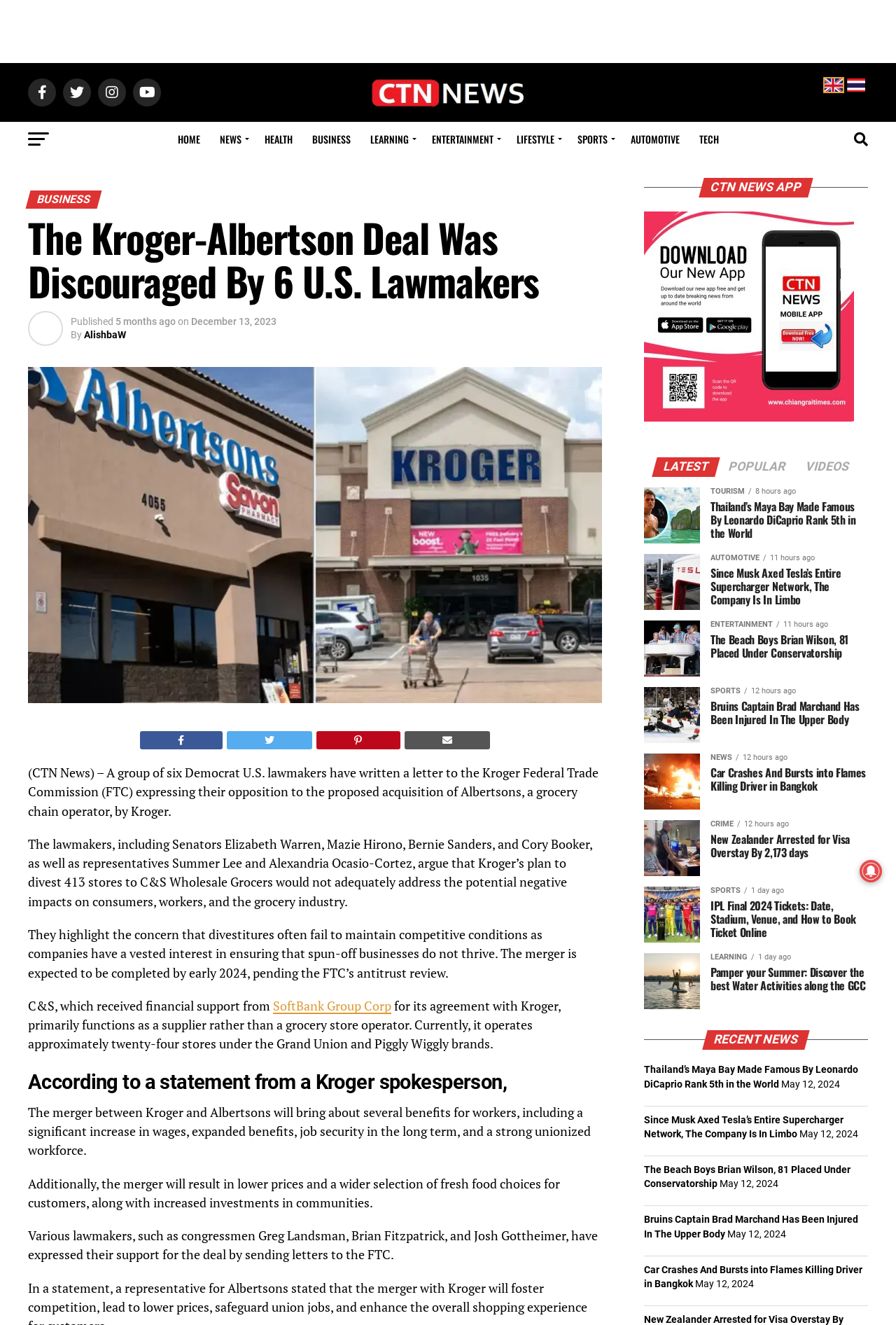Create a detailed summary of all the visual and textual information on the webpage.

This webpage is from CTN News, a news website, and it appears to be a news article page. At the top, there is a header section with a logo and a navigation menu with links to different sections such as HOME, NEWS, HEALTH, BUSINESS, and more.

Below the header, there is a main content section that displays a news article. The article has a title, "The Kroger-Albertson Deal Was Discouraged By 6 U.S. Lawmakers", and a subtitle that summarizes the content of the article. The article is divided into several paragraphs, and it includes quotes from lawmakers and a Kroger spokesperson.

To the right of the main content section, there is a sidebar that displays a list of recent news articles, each with a title, a brief summary, and an image. The articles are arranged in a vertical list, with the most recent article at the top.

At the bottom of the page, there is a footer section that displays links to the website's social media profiles and a copyright notice.

There are several images on the page, including a logo, a profile picture of the author, and images related to the news articles in the sidebar. The page also includes several links to other news articles and websites.